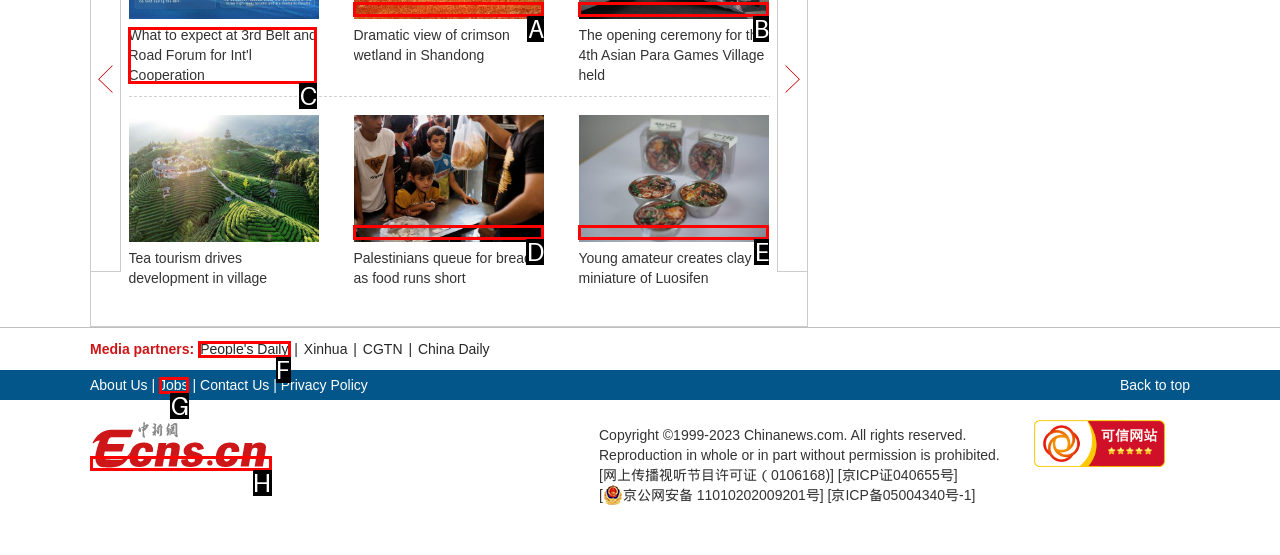Select the HTML element that corresponds to the description: People's Daily. Answer with the letter of the matching option directly from the choices given.

F